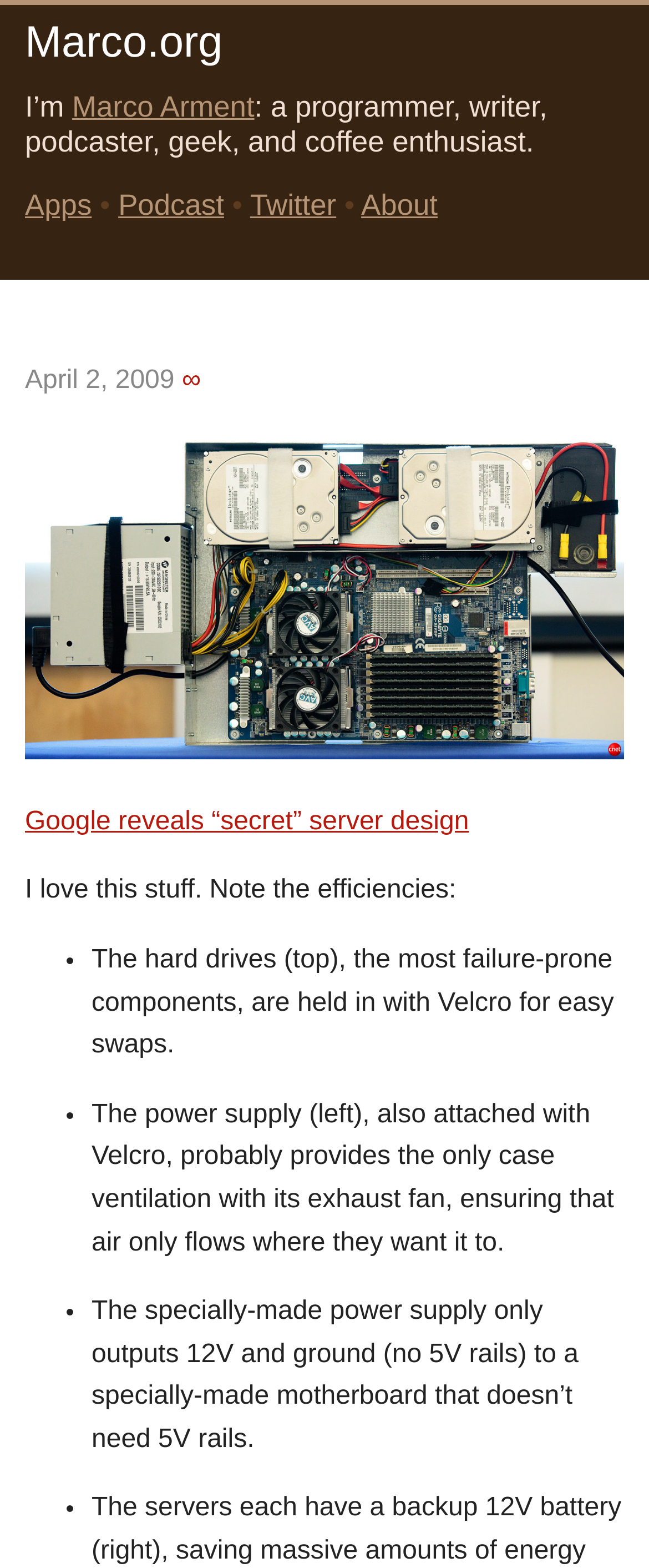Generate a detailed explanation of the webpage's features and information.

The webpage appears to be a blog post by Marco Arment, a programmer, writer, podcaster, geek, and coffee enthusiast. At the top, there is a heading with the title "Marco.org" and a link to the same. Below this, there is a brief description of the author.

The main content of the post is divided into sections. The first section has a time stamp indicating that the post was published on April 2, 2009. Next to the time stamp, there is a link with an infinity symbol. 

Below this, there is a large image that spans the width of the page. The image is followed by a link with the title "Google reveals “secret” server design" and a brief description that reads "I love this stuff. Note the efficiencies:". 

The main content of the post is presented in a list format, with four list items. Each list item is marked with a bullet point and describes a specific aspect of Google's server design. The list items are arranged vertically, with the first item discussing the hard drives, the second item discussing the power supply, and the third and fourth items discussing the power supply and motherboard design, respectively.